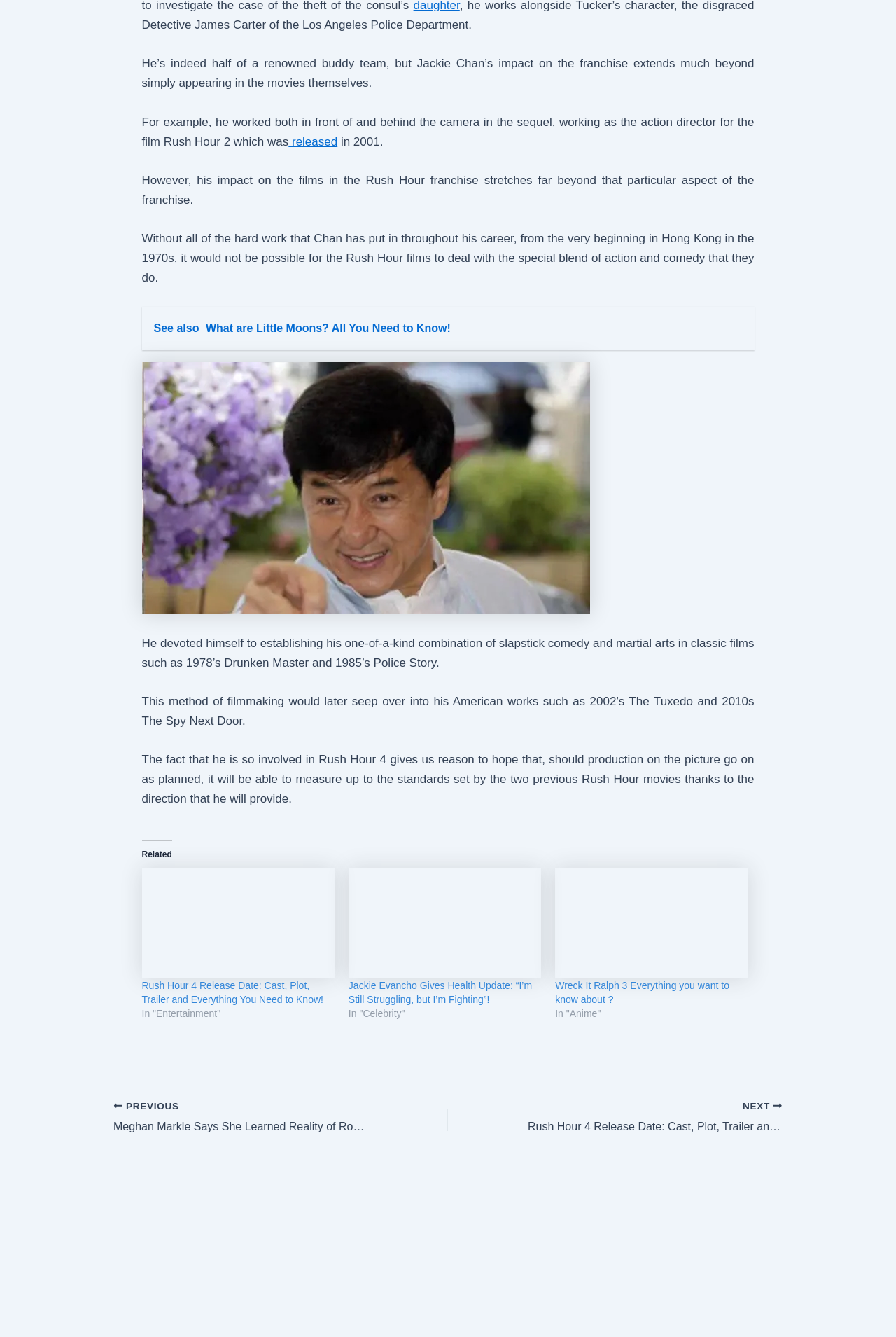Locate the bounding box coordinates of the region to be clicked to comply with the following instruction: "View MENU & TAKE-OUT". The coordinates must be four float numbers between 0 and 1, in the form [left, top, right, bottom].

None